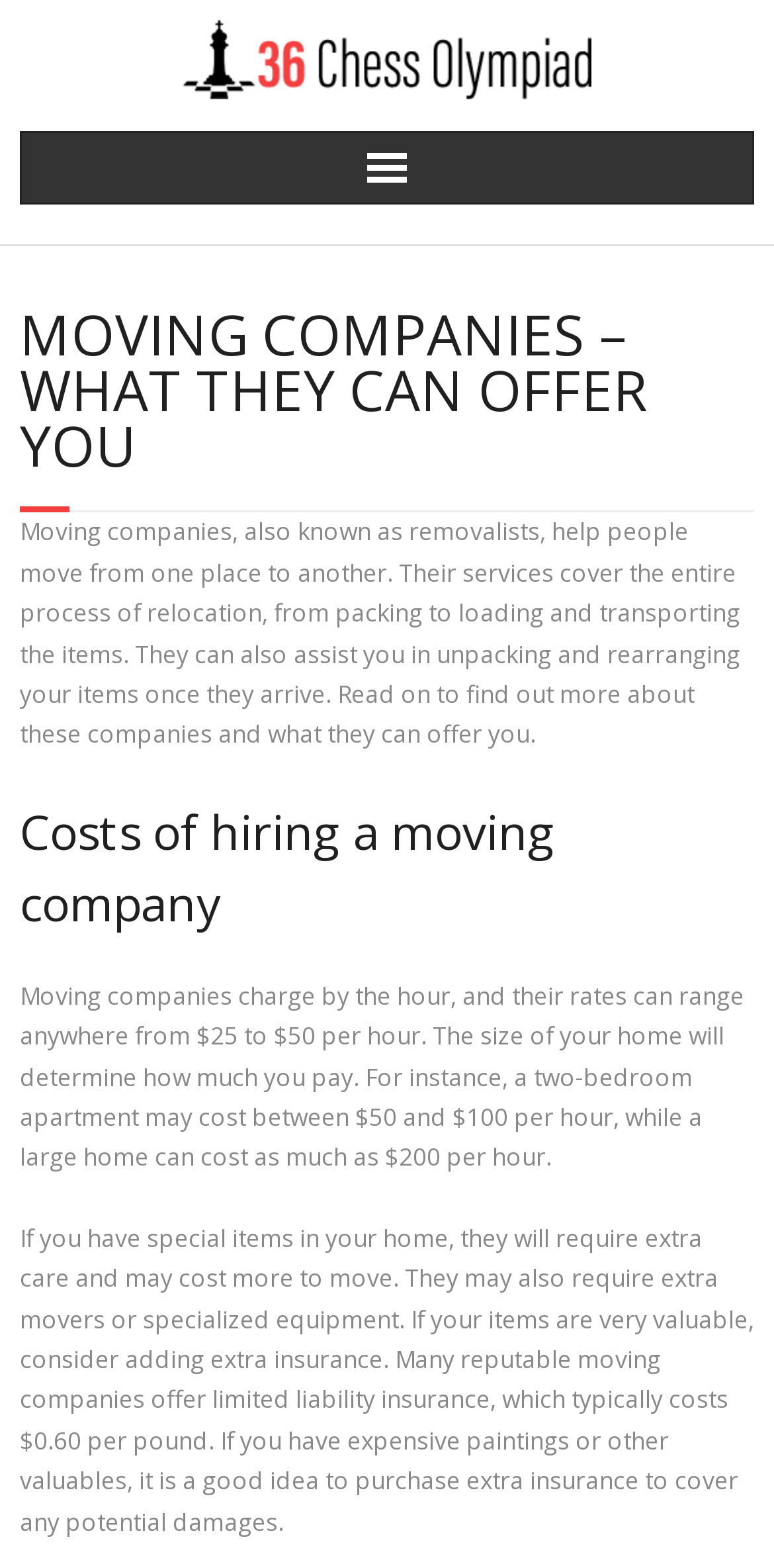Provide your answer in a single word or phrase: 
How much do moving companies charge per hour?

$25 to $50